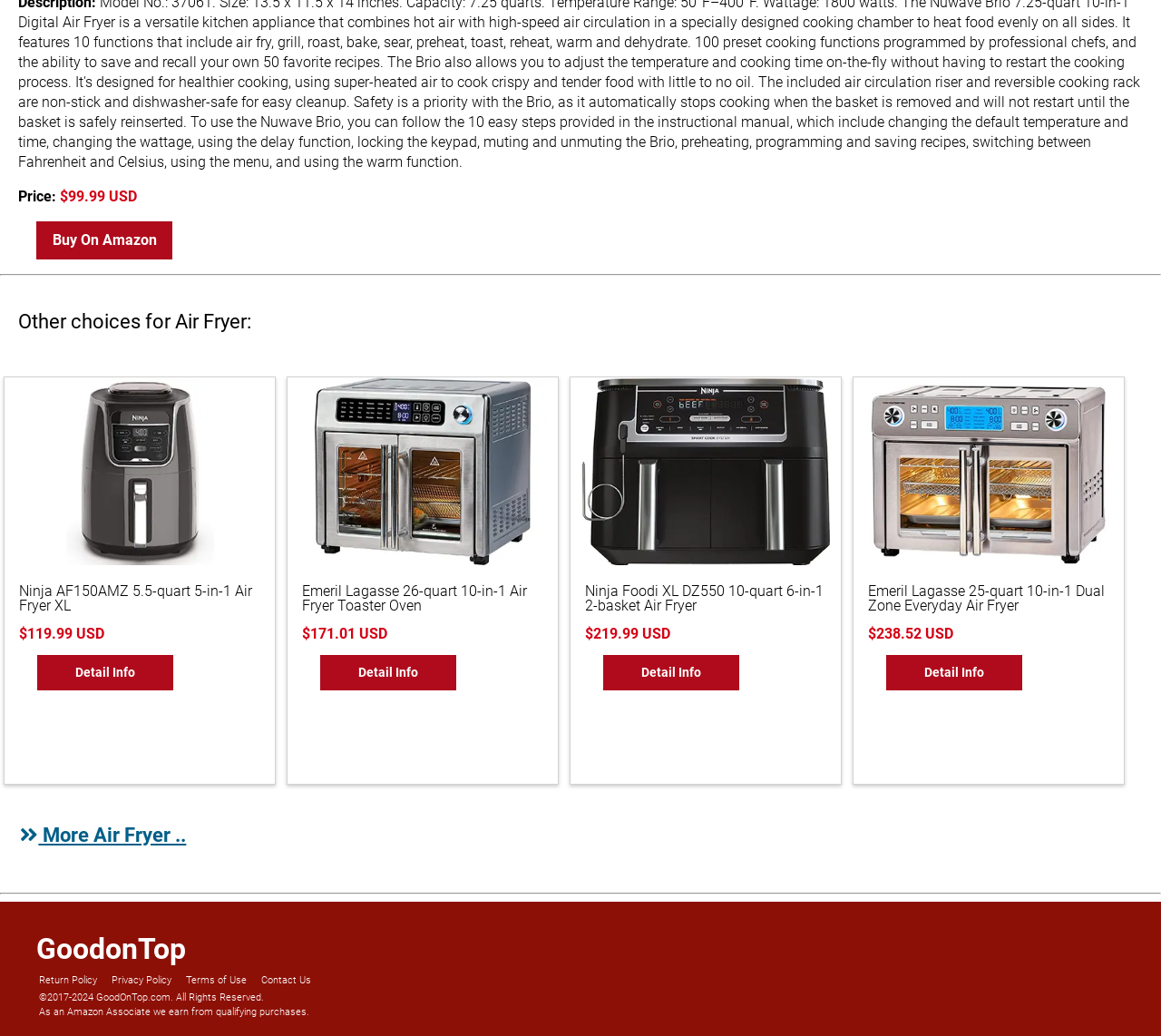Provide the bounding box coordinates, formatted as (top-left x, top-left y, bottom-right x, bottom-right y), with all values being floating point numbers between 0 and 1. Identify the bounding box of the UI element that matches the description: Buy On Amazon

[0.031, 0.213, 0.148, 0.25]